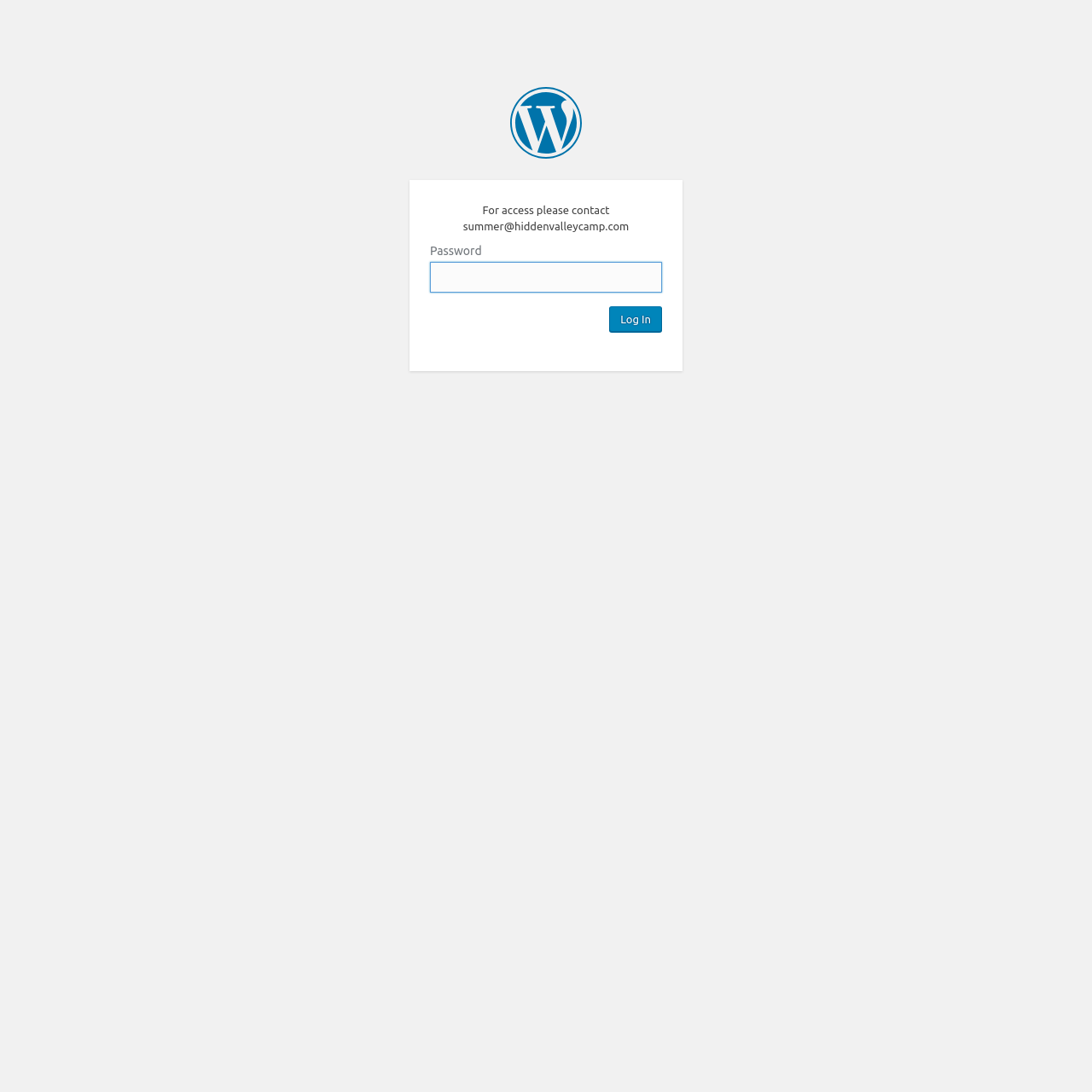Use a single word or phrase to respond to the question:
Is the password field required?

No